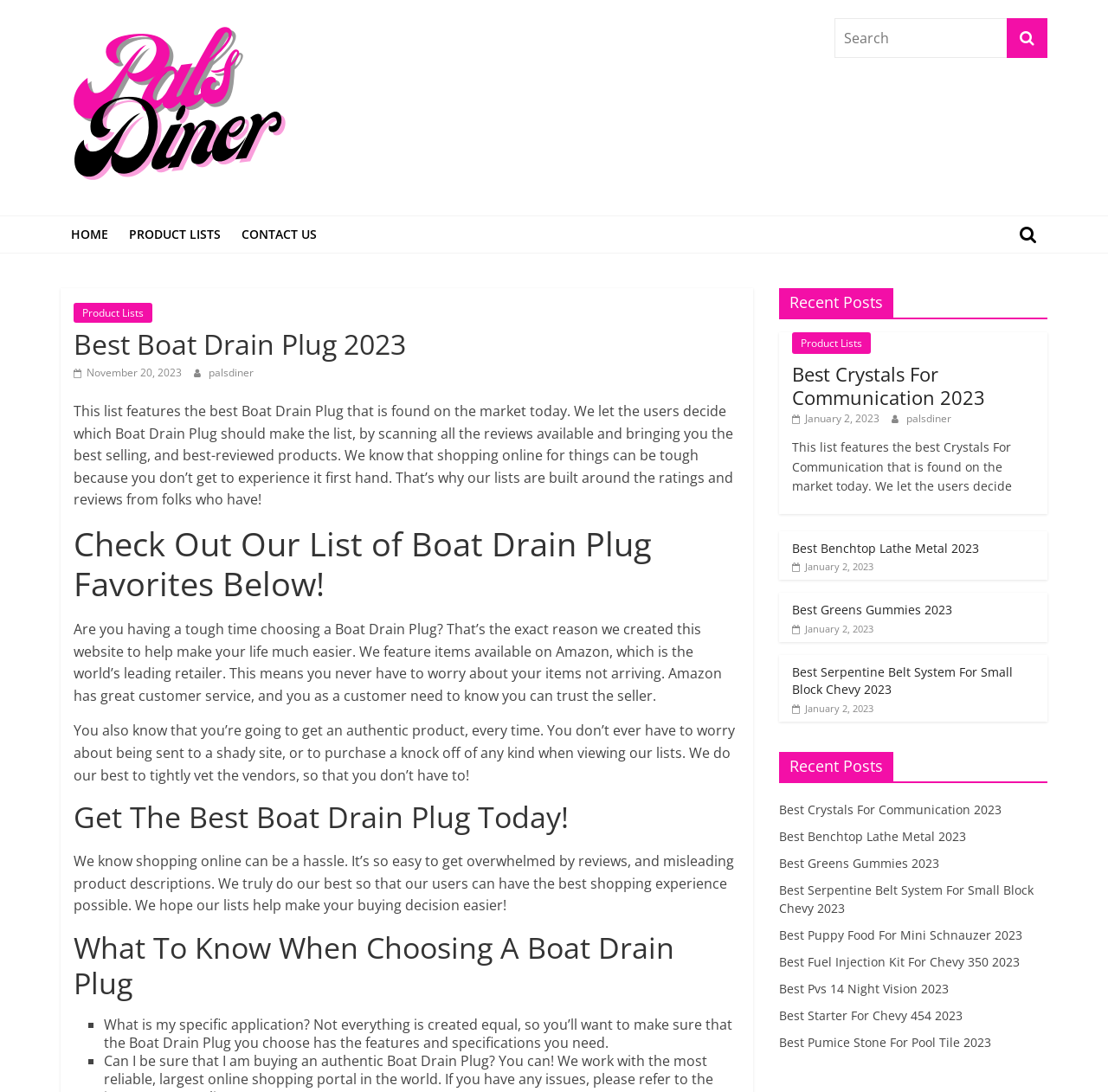What type of information is provided for each product?
Based on the visual content, answer with a single word or a brief phrase.

Features and specifications